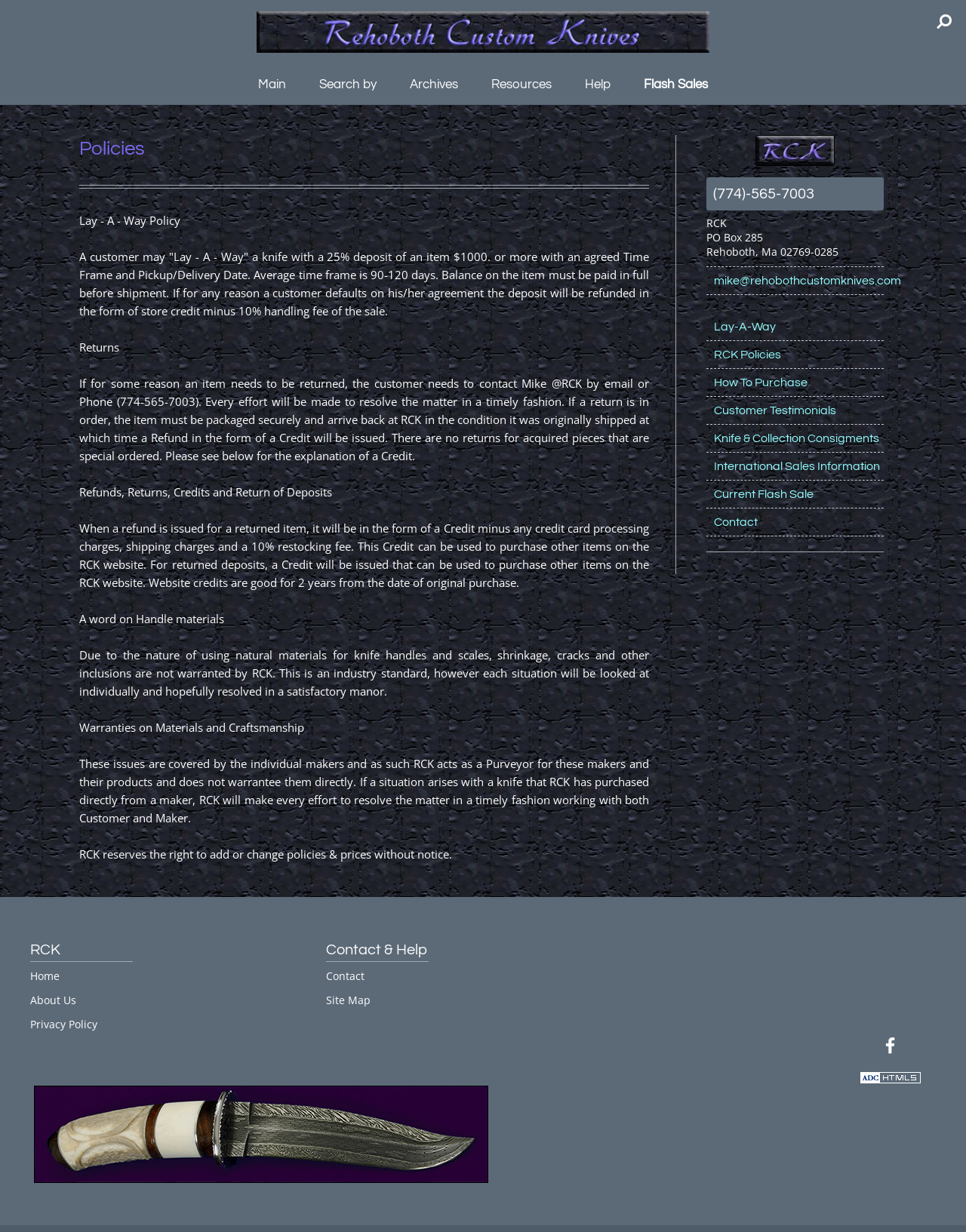Determine the bounding box coordinates for the area you should click to complete the following instruction: "View December 2019".

None